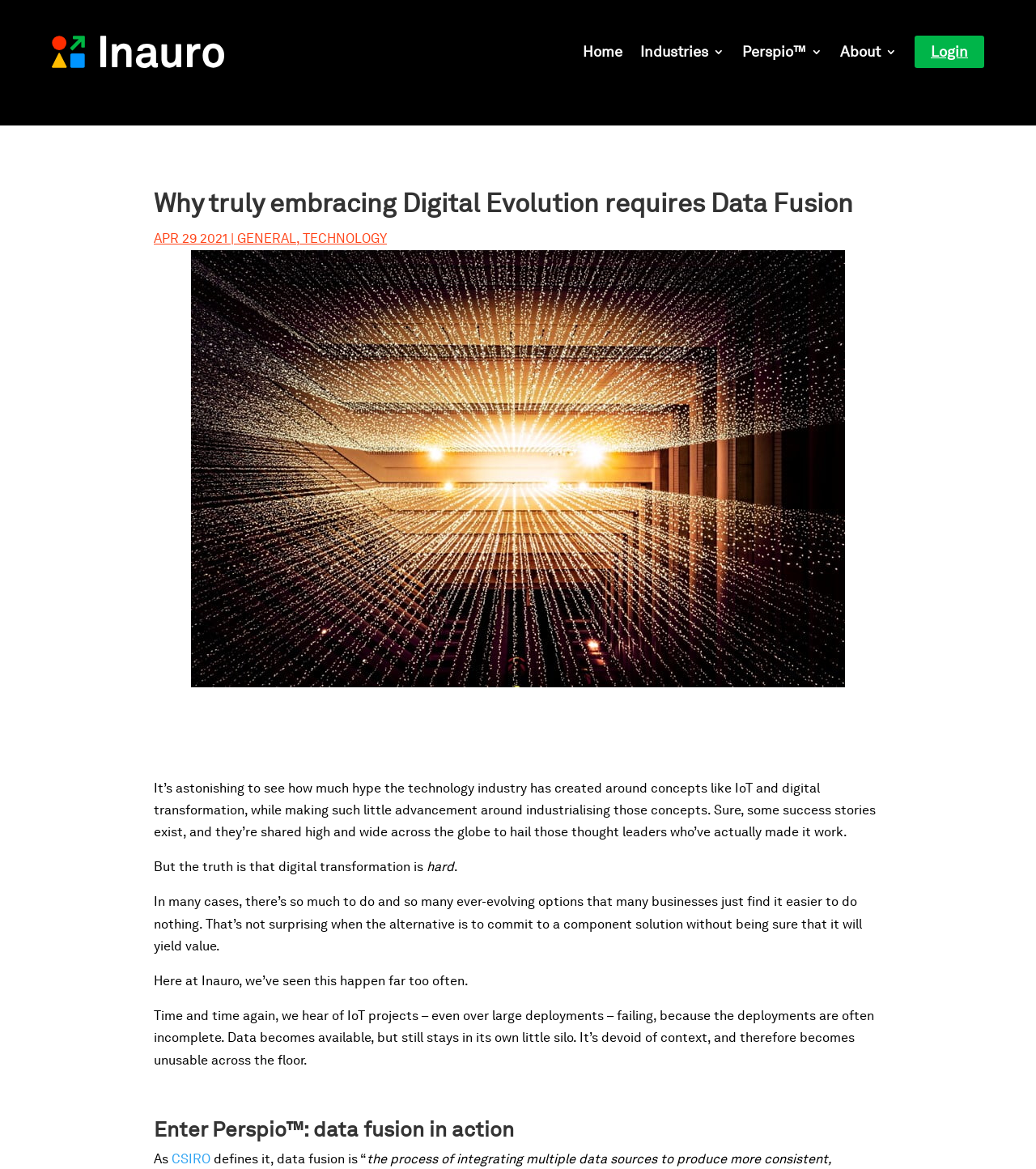Specify the bounding box coordinates of the area to click in order to follow the given instruction: "Click on the Perspio link."

[0.716, 0.018, 0.794, 0.07]